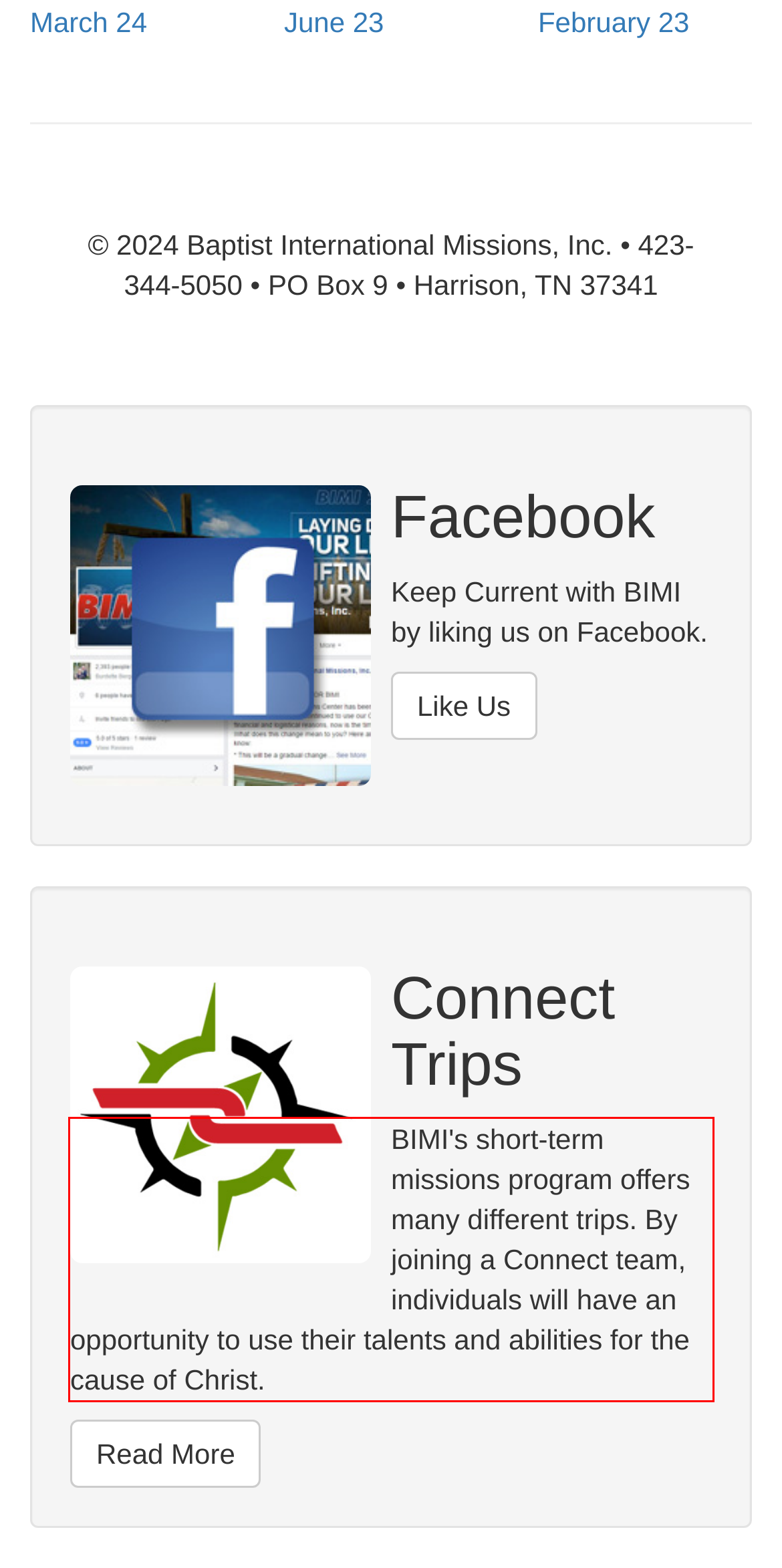You have a screenshot of a webpage where a UI element is enclosed in a red rectangle. Perform OCR to capture the text inside this red rectangle.

BIMI's short-term missions program offers many different trips. By joining a Connect team, individuals will have an opportunity to use their talents and abilities for the cause of Christ.